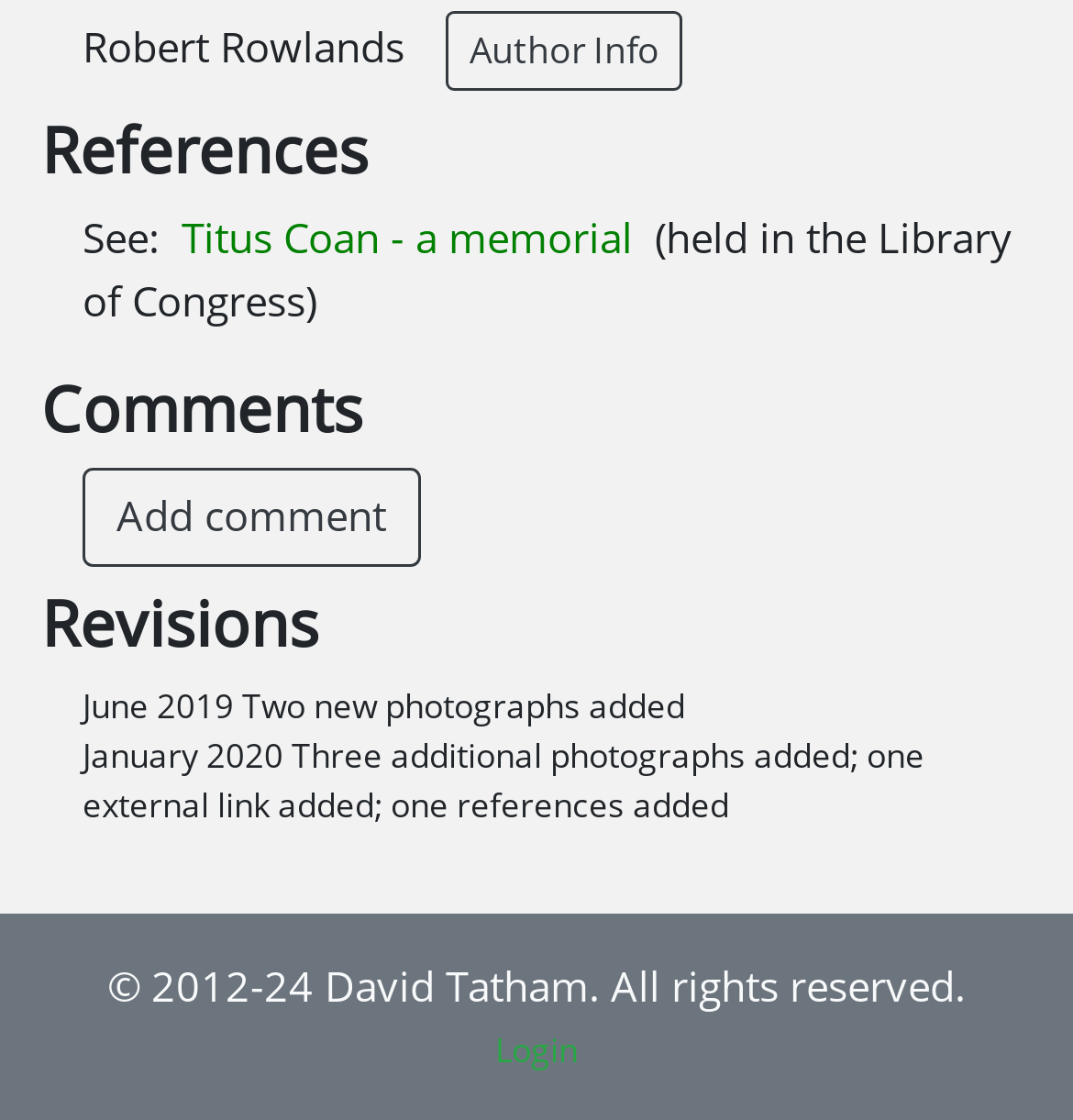What is the copyright year range?
Give a detailed and exhaustive answer to the question.

The copyright year range is 2012-2024, as indicated by the StaticText element '© 2012-24 David Tatham. All rights reserved.' at the bottom of the webpage.